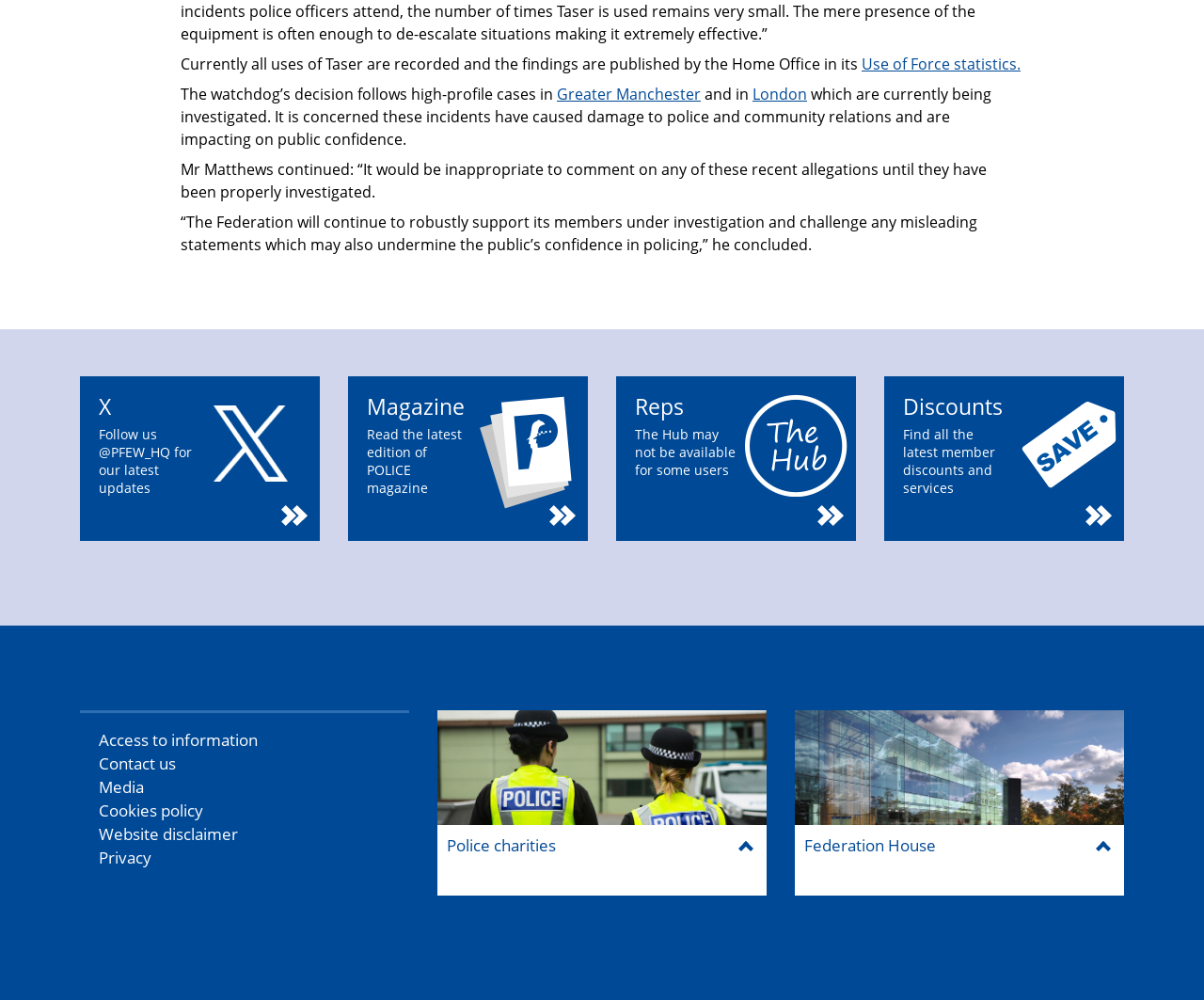Using the description "Greater Manchester", locate and provide the bounding box of the UI element.

[0.462, 0.084, 0.582, 0.105]